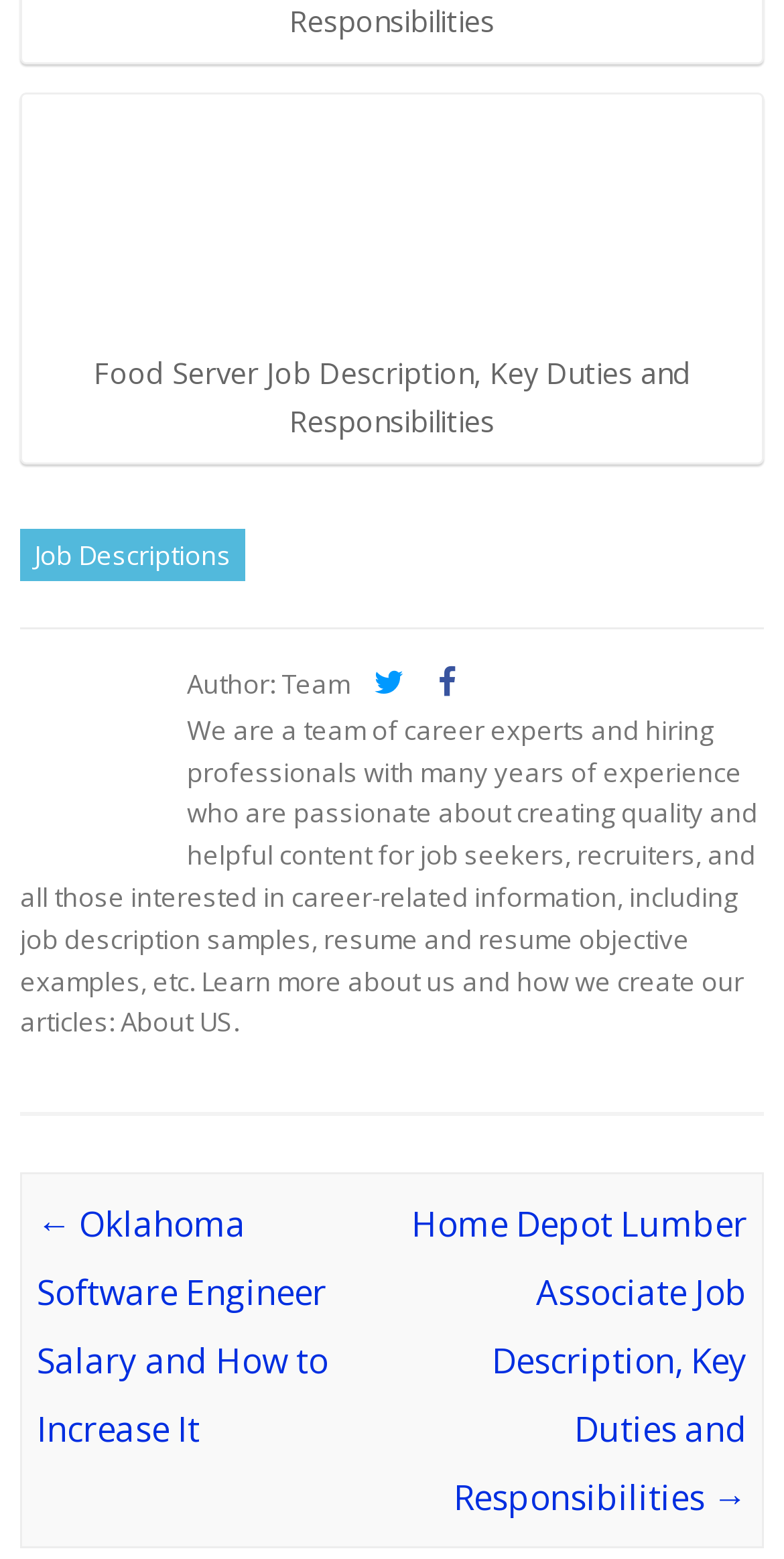Who is the author of the content?
Using the image, respond with a single word or phrase.

Team